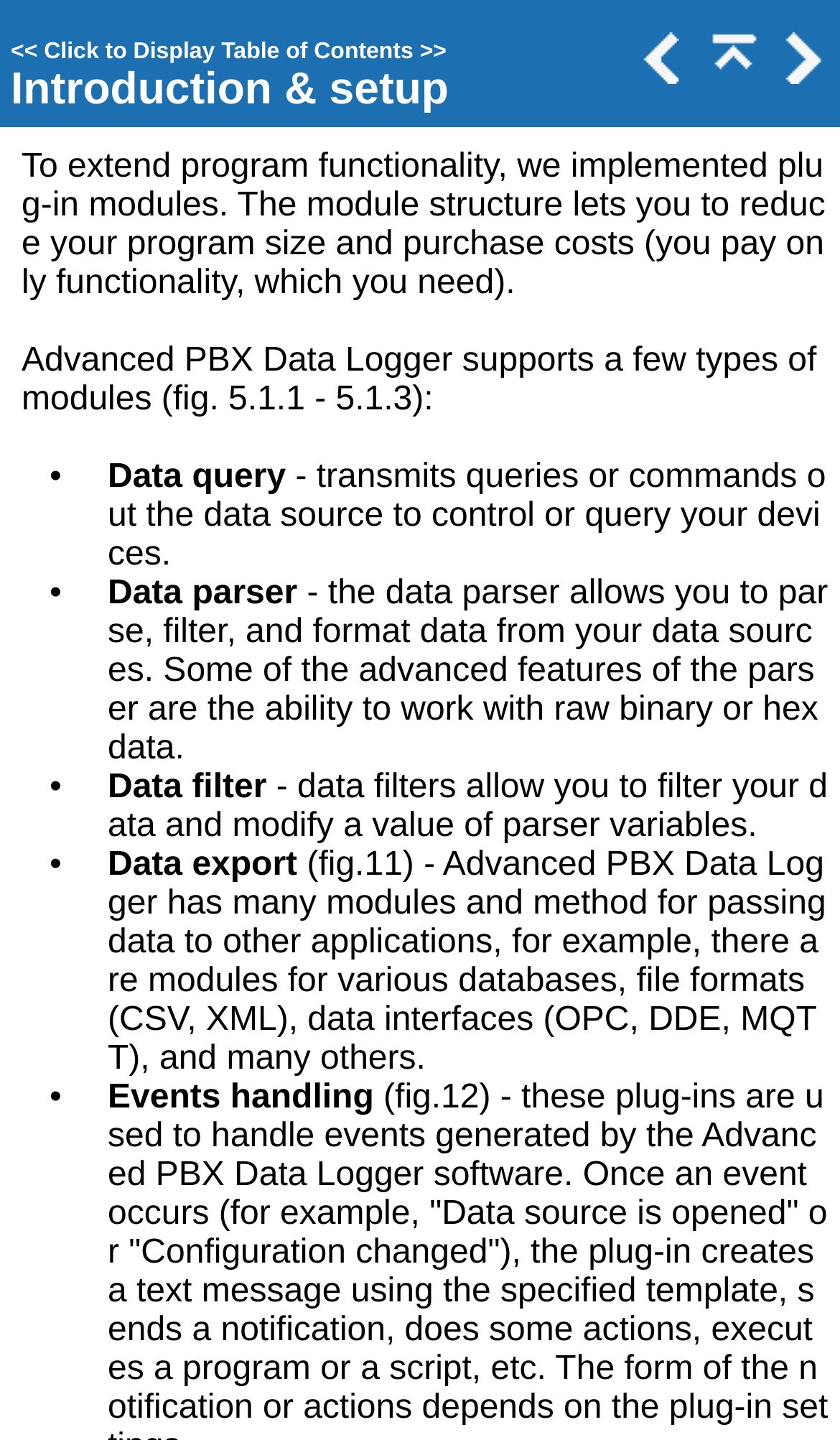Using the webpage screenshot, locate the HTML element that fits the following description and provide its bounding box: "title="Previous Topic"".

[0.749, 0.039, 0.821, 0.064]